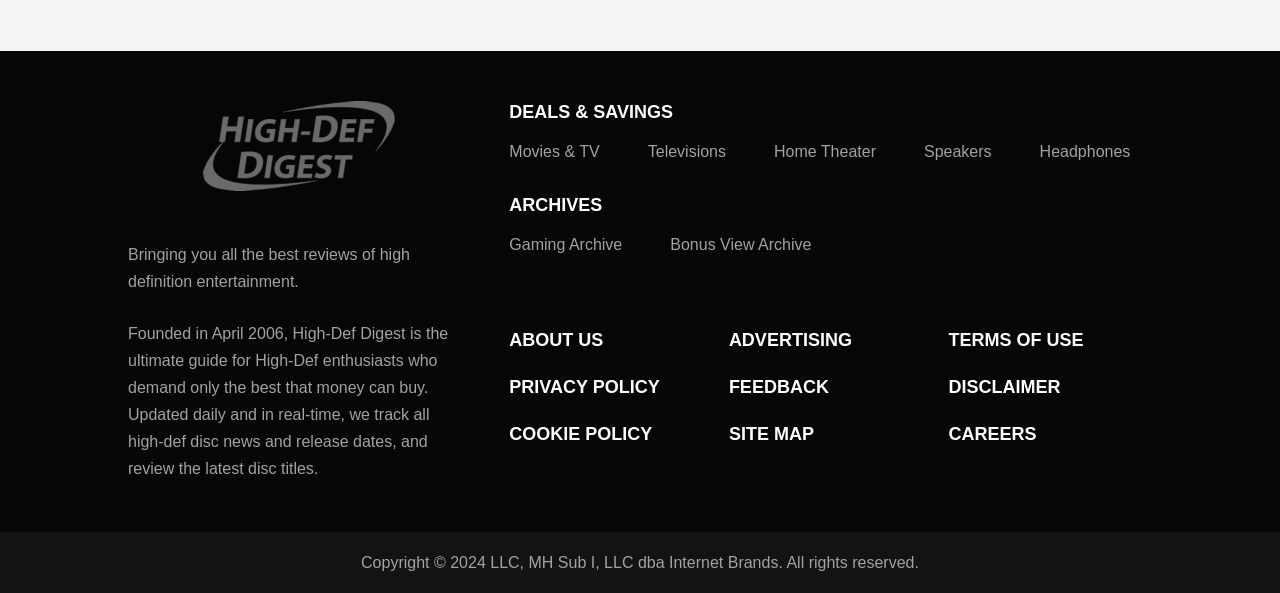Determine the bounding box coordinates for the area that should be clicked to carry out the following instruction: "Click on DEALS & SAVINGS".

[0.398, 0.172, 0.862, 0.207]